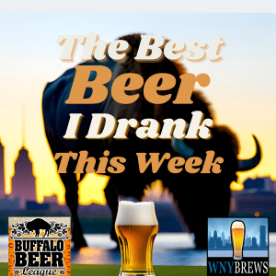Describe every aspect of the image in depth.

The image features a vibrant and catchy graphic promoting the podcast titled "The Best Beer I Drank This Week." The title is prominently displayed in bold, warm-toned typography against a stunning backdrop of a sunset silhouette, possibly featuring a buffalo, which connects to regional themes. In the lower corners, the logos of the Buffalo Beer League and WNY Brews are showcased, enhancing the local beer culture reference. The central imagery includes a refreshing glass of beer, inviting beer enthusiasts to engage with the content of the podcast and explore storytelling around their favorite brews from the week.